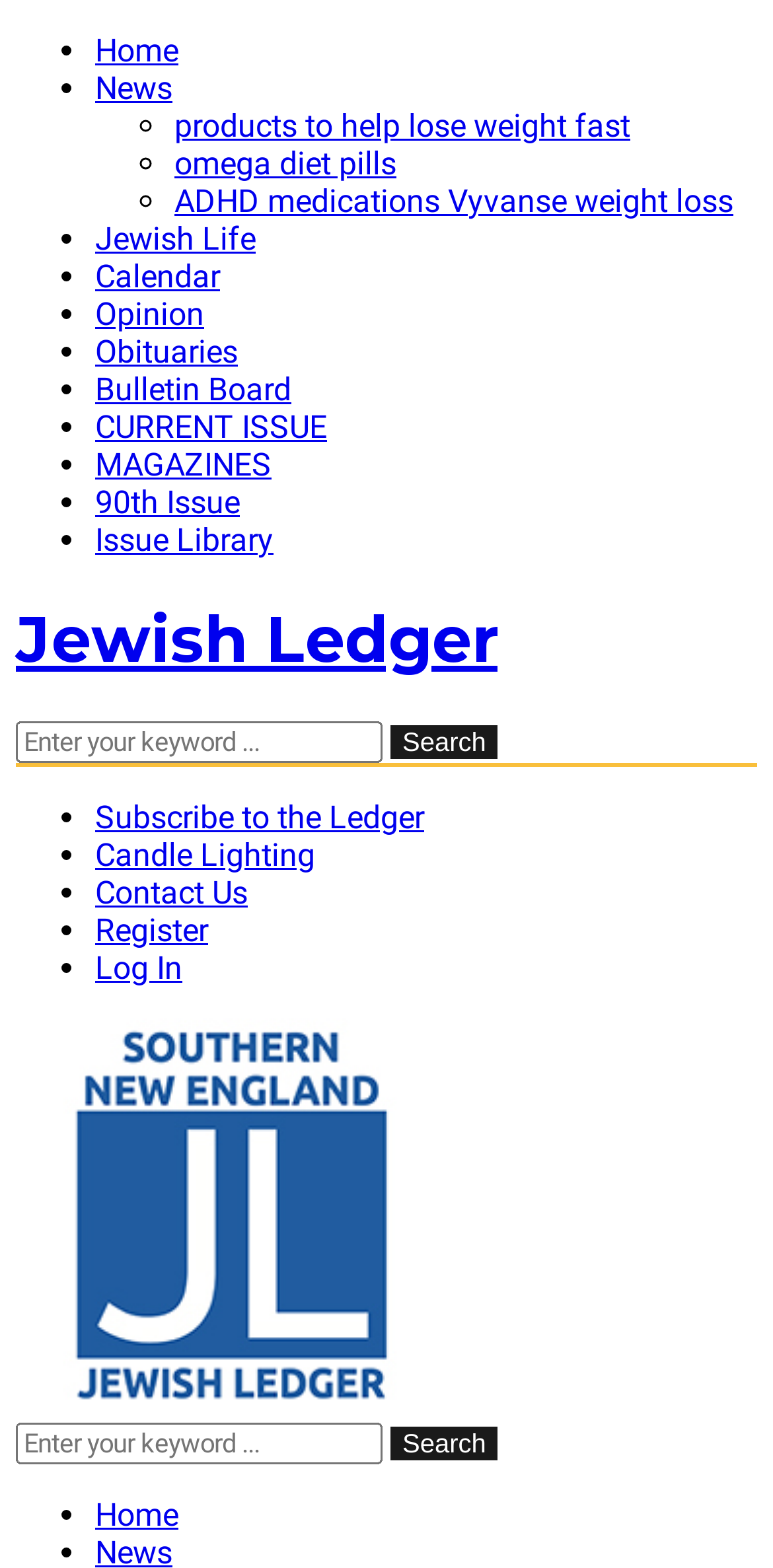Please locate the bounding box coordinates for the element that should be clicked to achieve the following instruction: "Go to Jewish Life page". Ensure the coordinates are given as four float numbers between 0 and 1, i.e., [left, top, right, bottom].

[0.123, 0.14, 0.331, 0.164]